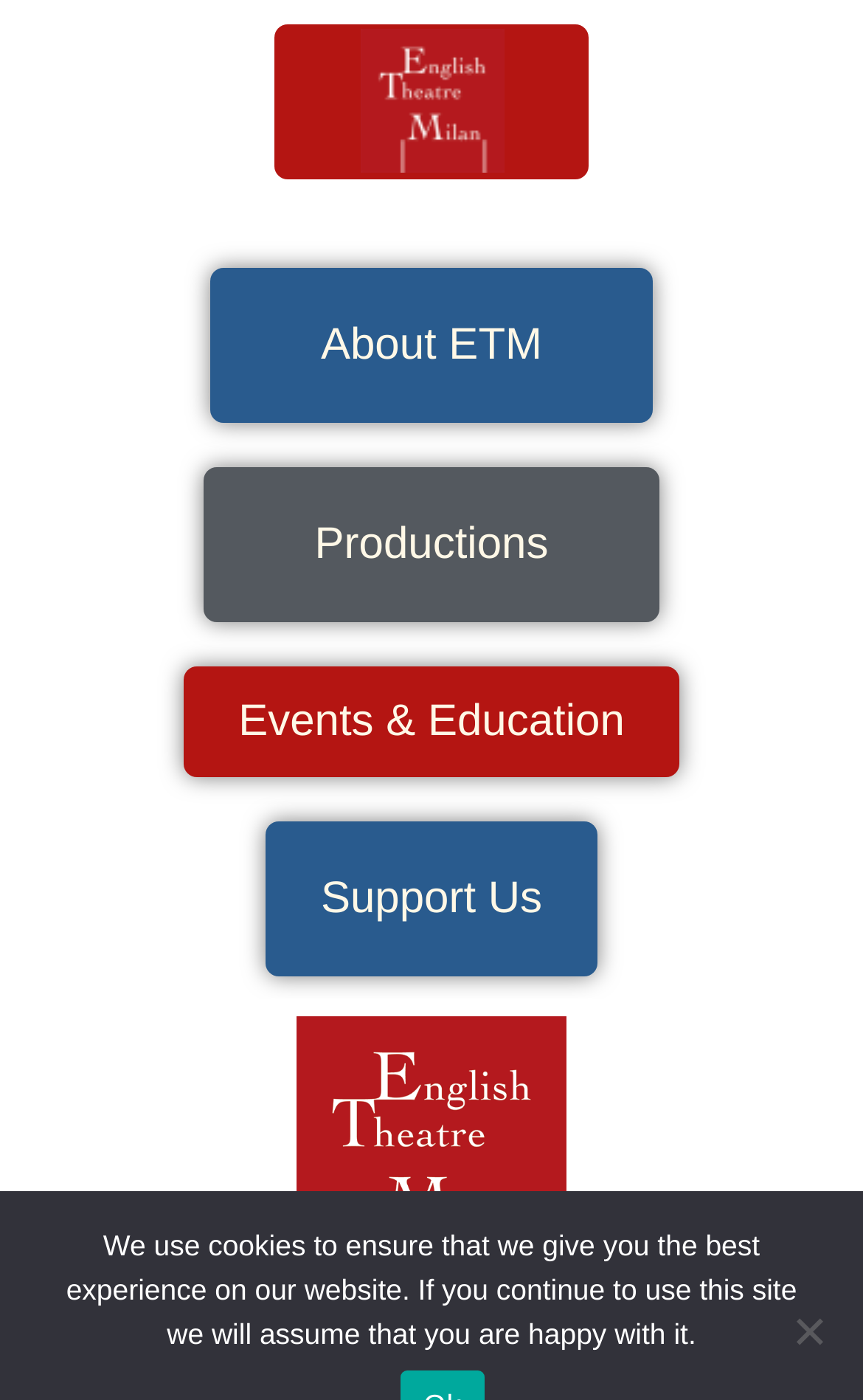What is the shape of the image associated with the link 'English Theatre Milan'?
Carefully analyze the image and provide a thorough answer to the question.

I inferred this answer by looking at the bounding box coordinates of the image, which has a rectangular shape with a non-zero width and height.